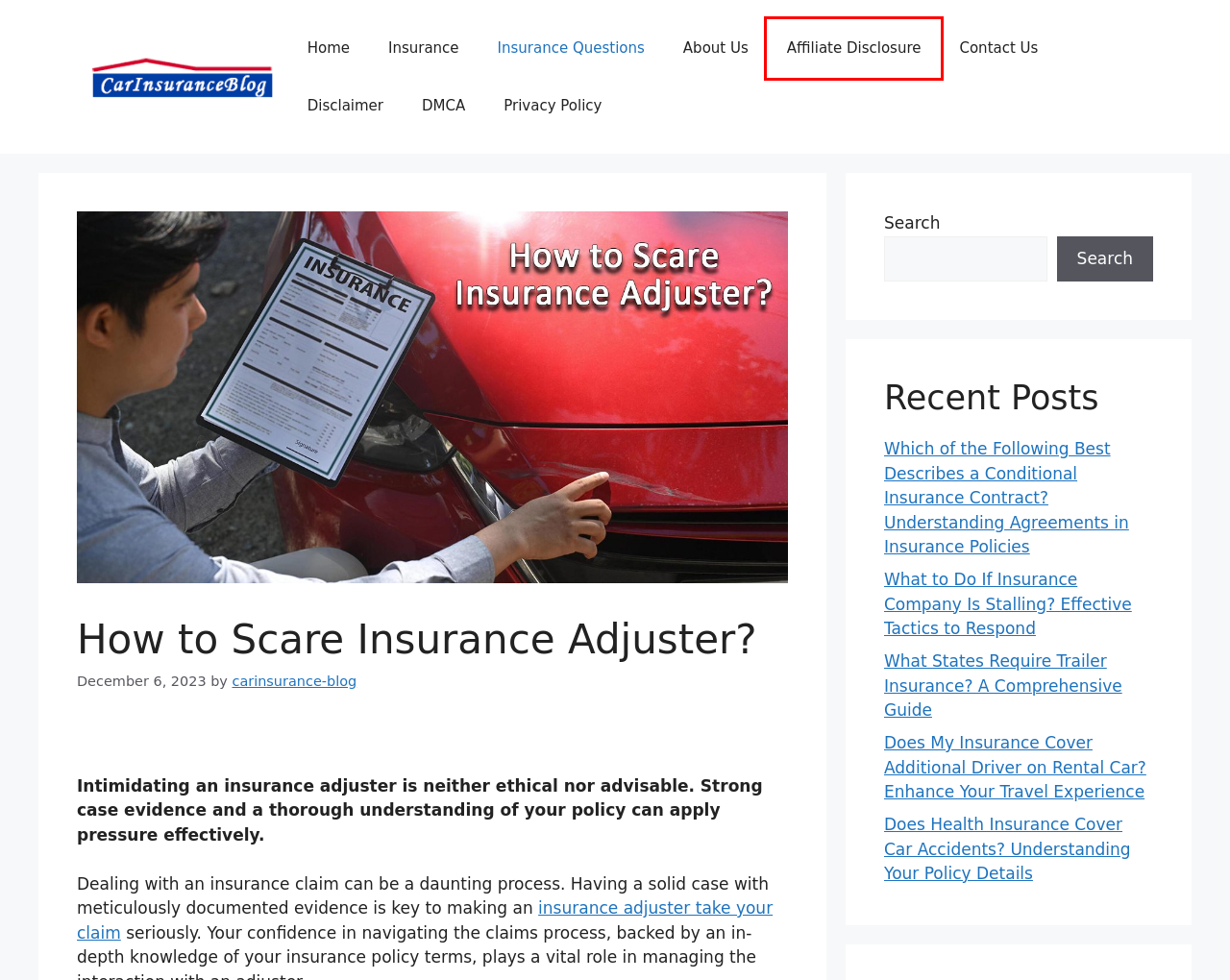You are provided a screenshot of a webpage featuring a red bounding box around a UI element. Choose the webpage description that most accurately represents the new webpage after clicking the element within the red bounding box. Here are the candidates:
A. Affiliate Disclosure
B. Insurance Questions - Carinsurance-Blog
C. Privacy Policy
D. Does My Insurance Cover Additional Driver on Rental Car? Enhance Your Travel Experience
E. Home Insurance Claim Adjuster Secret Tactics - Insider Tips for Success
F. Insurance - Carinsurance-Blog
G. What to Do If Insurance Company Is Stalling? Effective Tactics to Respond
H. Carinsurance-Blog - Insightful Guidance for Your Insurance Journey at CarInsurance-Blog

A